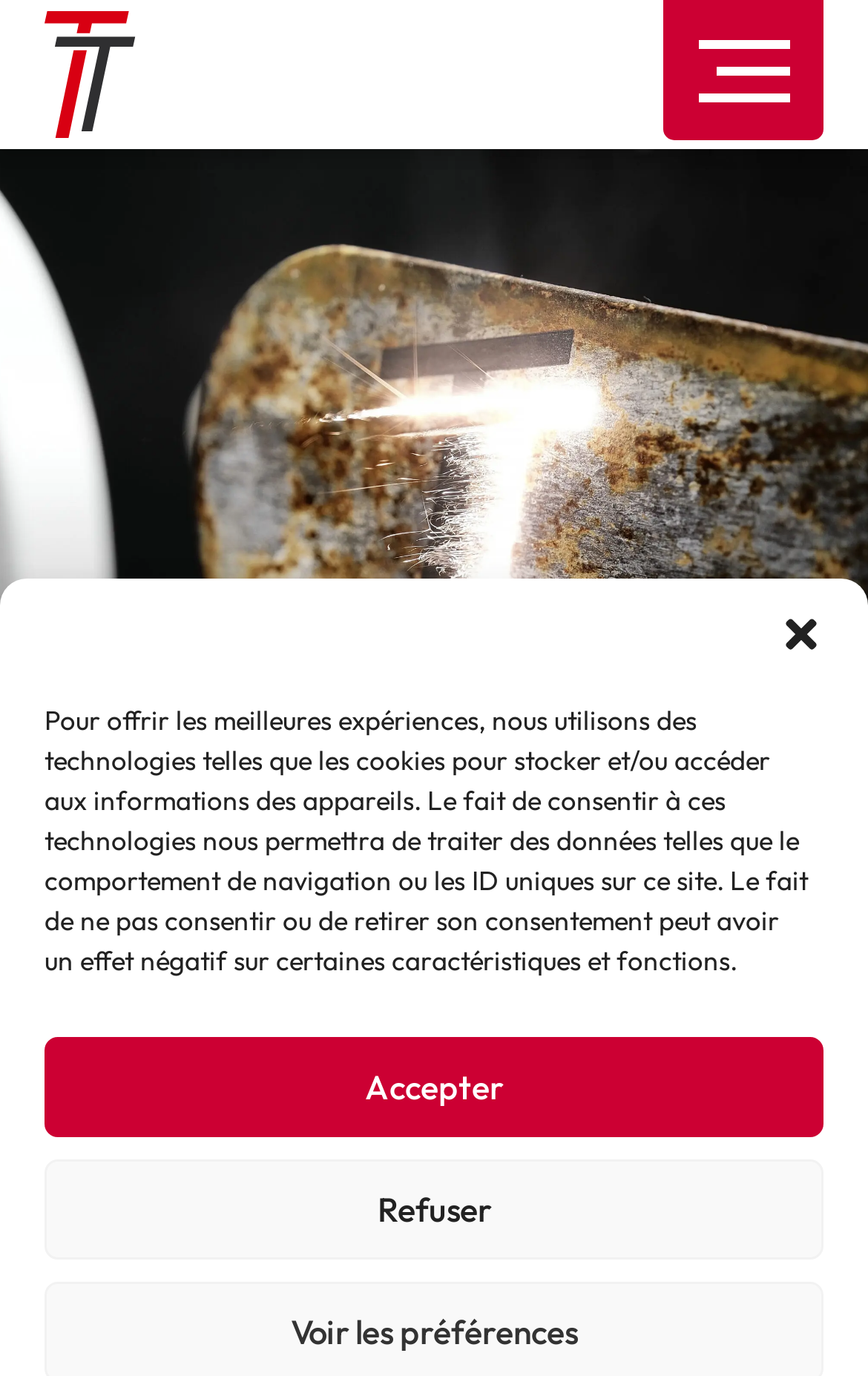Identify the bounding box coordinates for the UI element described as: "aria-label="close-dialog"".

[0.897, 0.445, 0.949, 0.477]